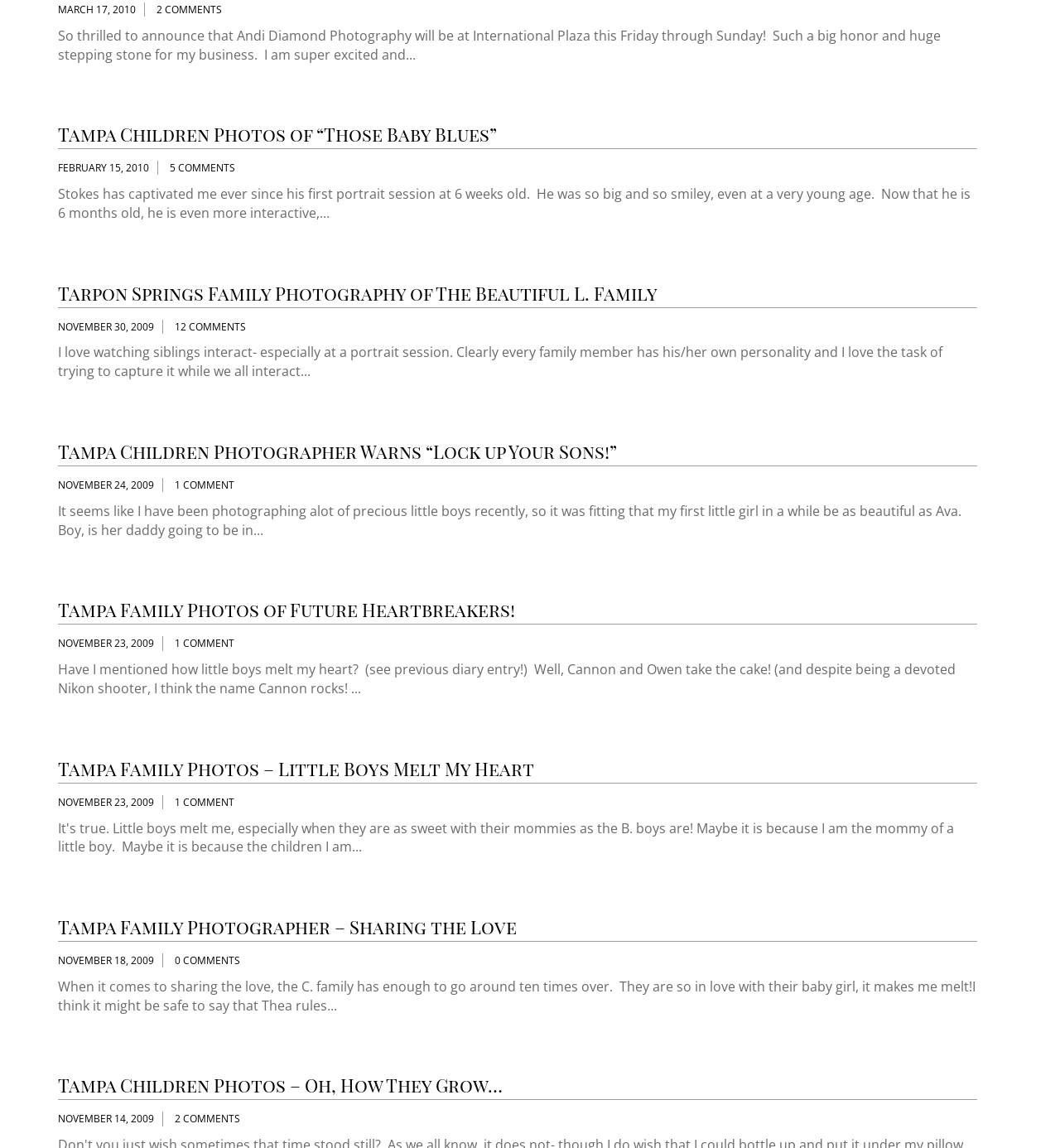Specify the bounding box coordinates of the area that needs to be clicked to achieve the following instruction: "Check comments on 'Tarpon Springs Family Photography of The Beautiful L. Family'".

[0.16, 0.14, 0.222, 0.152]